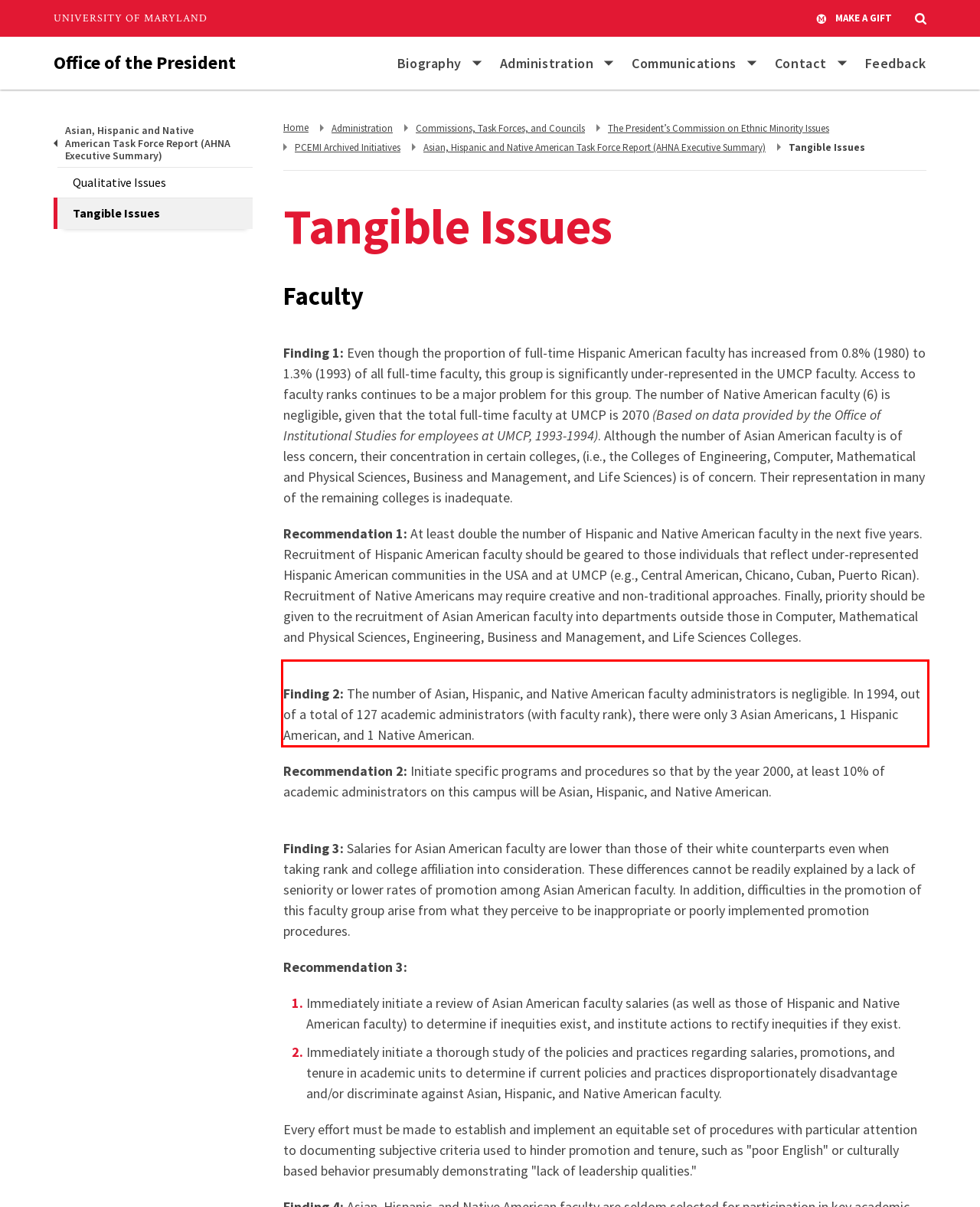You have a screenshot of a webpage, and there is a red bounding box around a UI element. Utilize OCR to extract the text within this red bounding box.

Finding 2: The number of Asian, Hispanic, and Native American faculty administrators is negligible. In 1994, out of a total of 127 academic administrators (with faculty rank), there were only 3 Asian Americans, 1 Hispanic American, and 1 Native American.